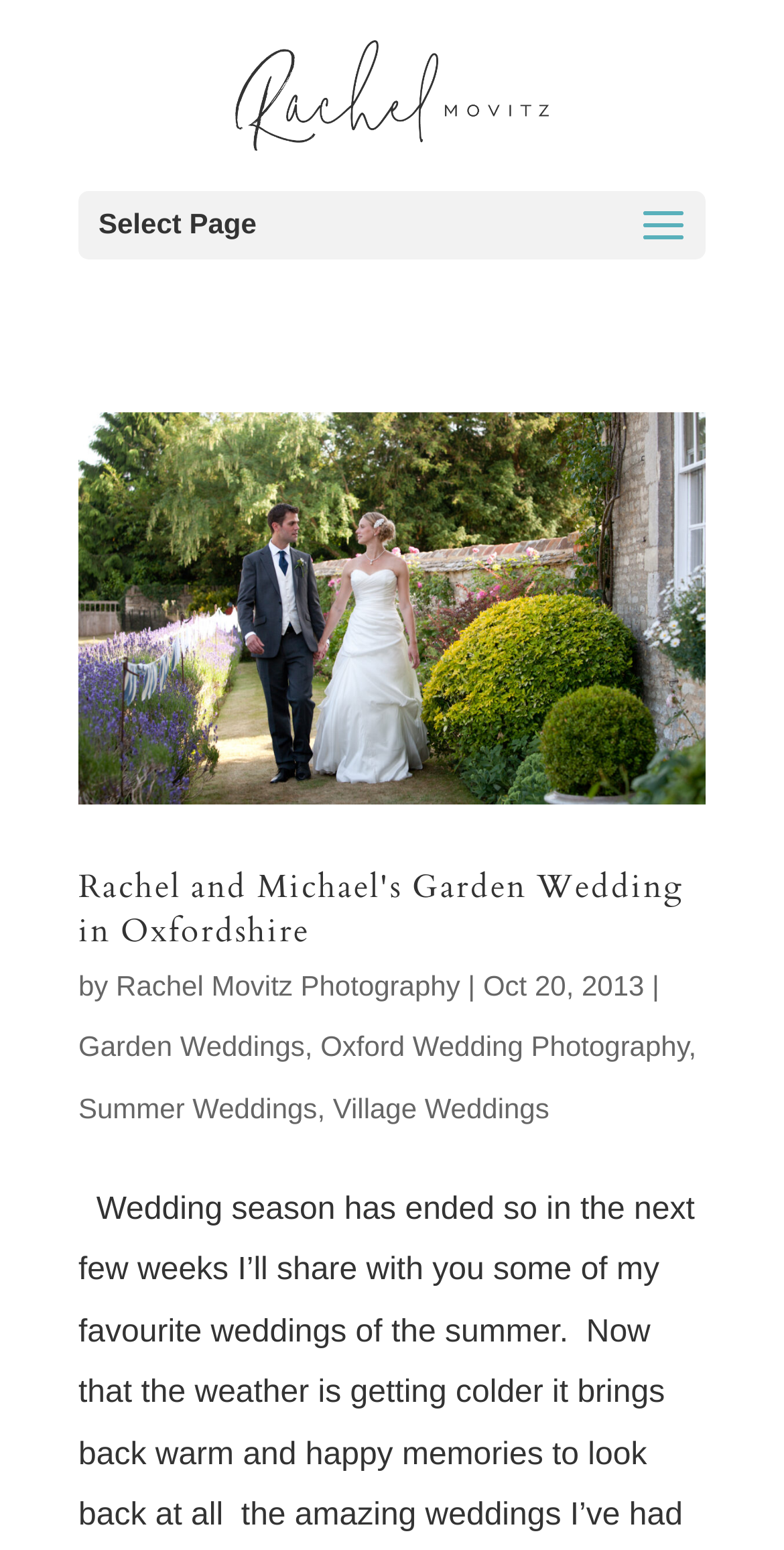Determine the bounding box coordinates of the clickable element to complete this instruction: "check Village Weddings". Provide the coordinates in the format of four float numbers between 0 and 1, [left, top, right, bottom].

[0.425, 0.704, 0.701, 0.725]